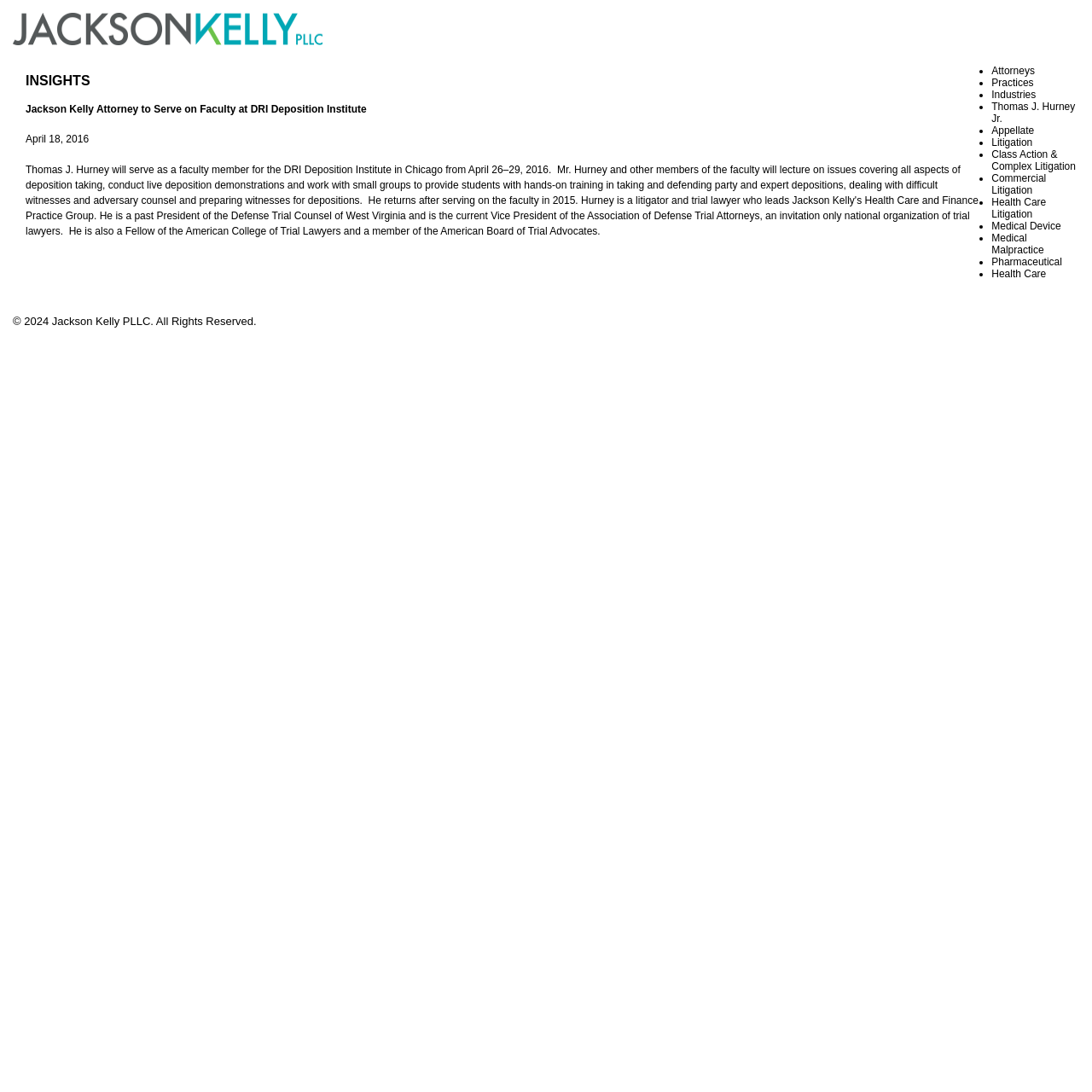Respond to the following question with a brief word or phrase:
What is the topic of the news article?

DRI Deposition Institute